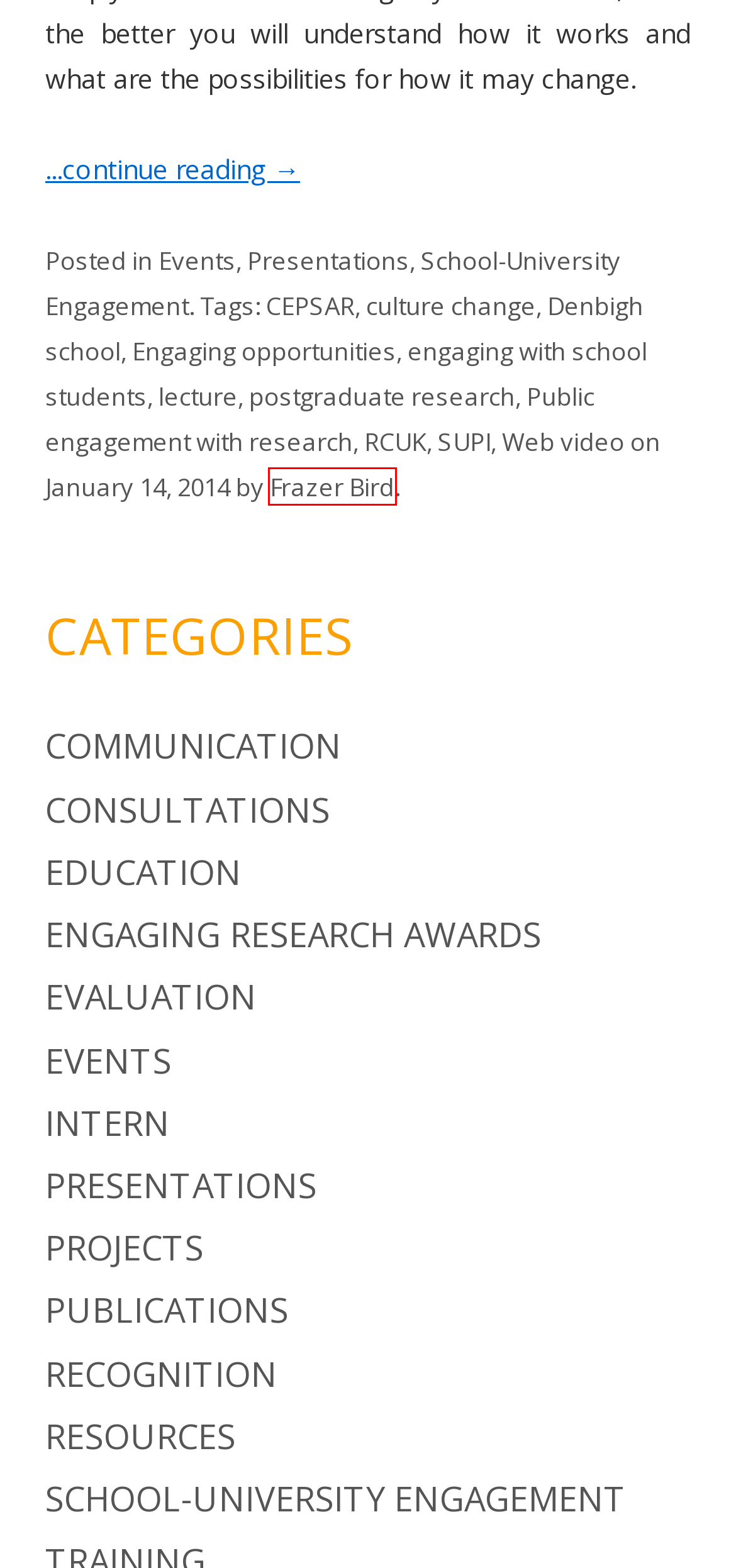Take a look at the provided webpage screenshot featuring a red bounding box around an element. Select the most appropriate webpage description for the page that loads after clicking on the element inside the red bounding box. Here are the candidates:
A. School-University Engagement – Engaging Research
B. Recognition – Engaging Research
C. Evaluation – Engaging Research
D. engaging with school students – Engaging Research
E. Denbigh school – Engaging Research
F. Frazer Bird – Engaging Research
G. Engaging opportunities – Engaging Research
H. Web video – Engaging Research

F